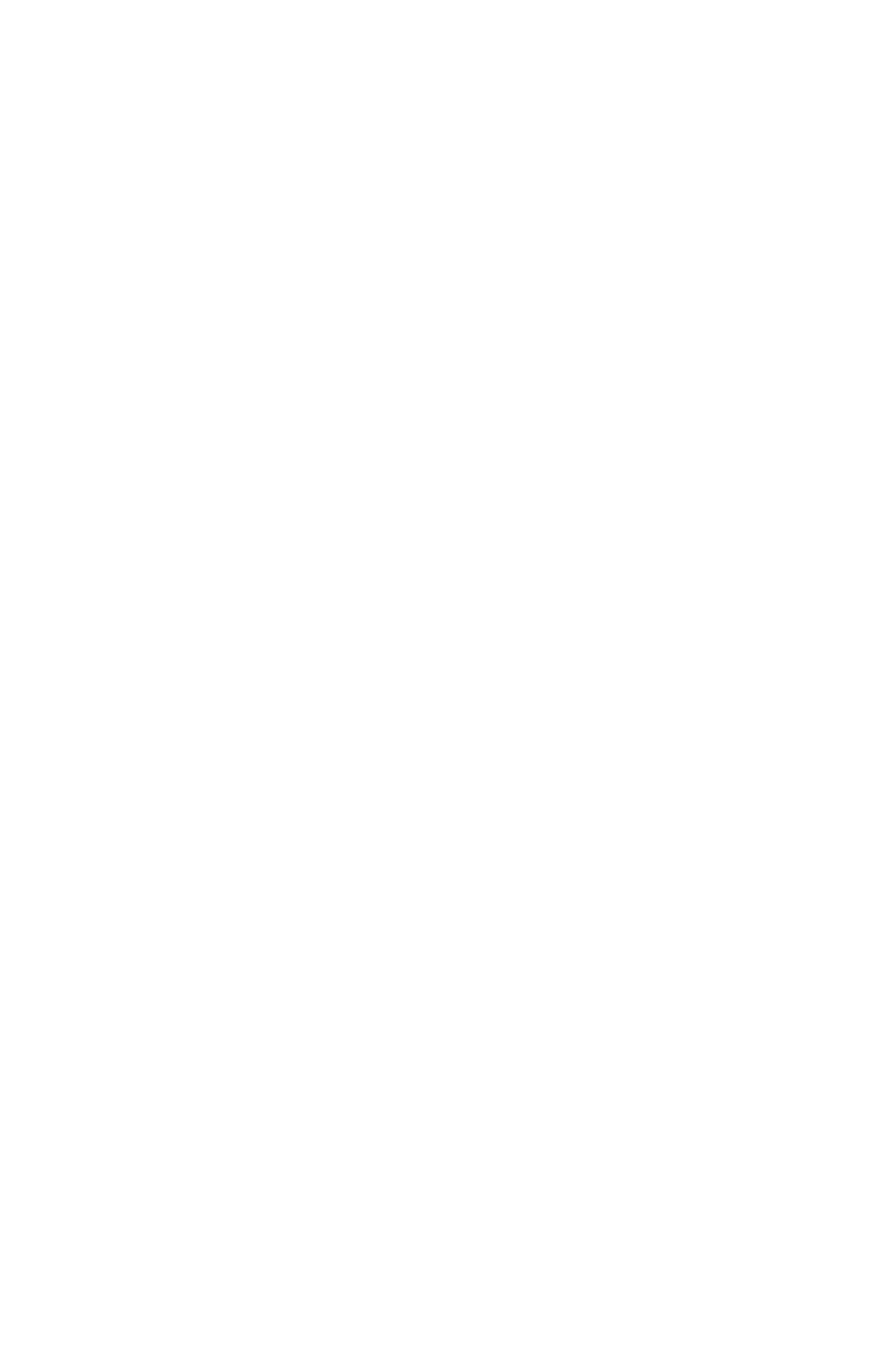What is the name of the first pizza place?
From the image, respond with a single word or phrase.

Meta Pizza